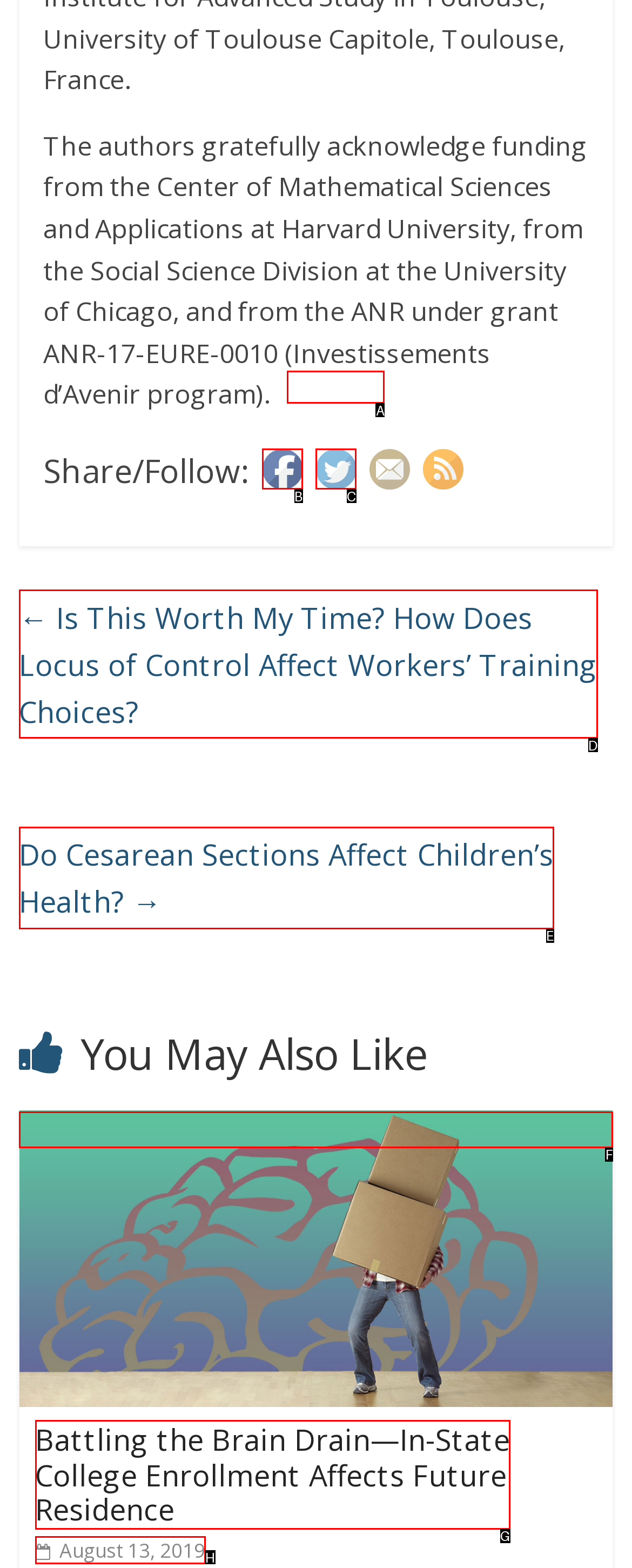To perform the task "View related article", which UI element's letter should you select? Provide the letter directly.

F